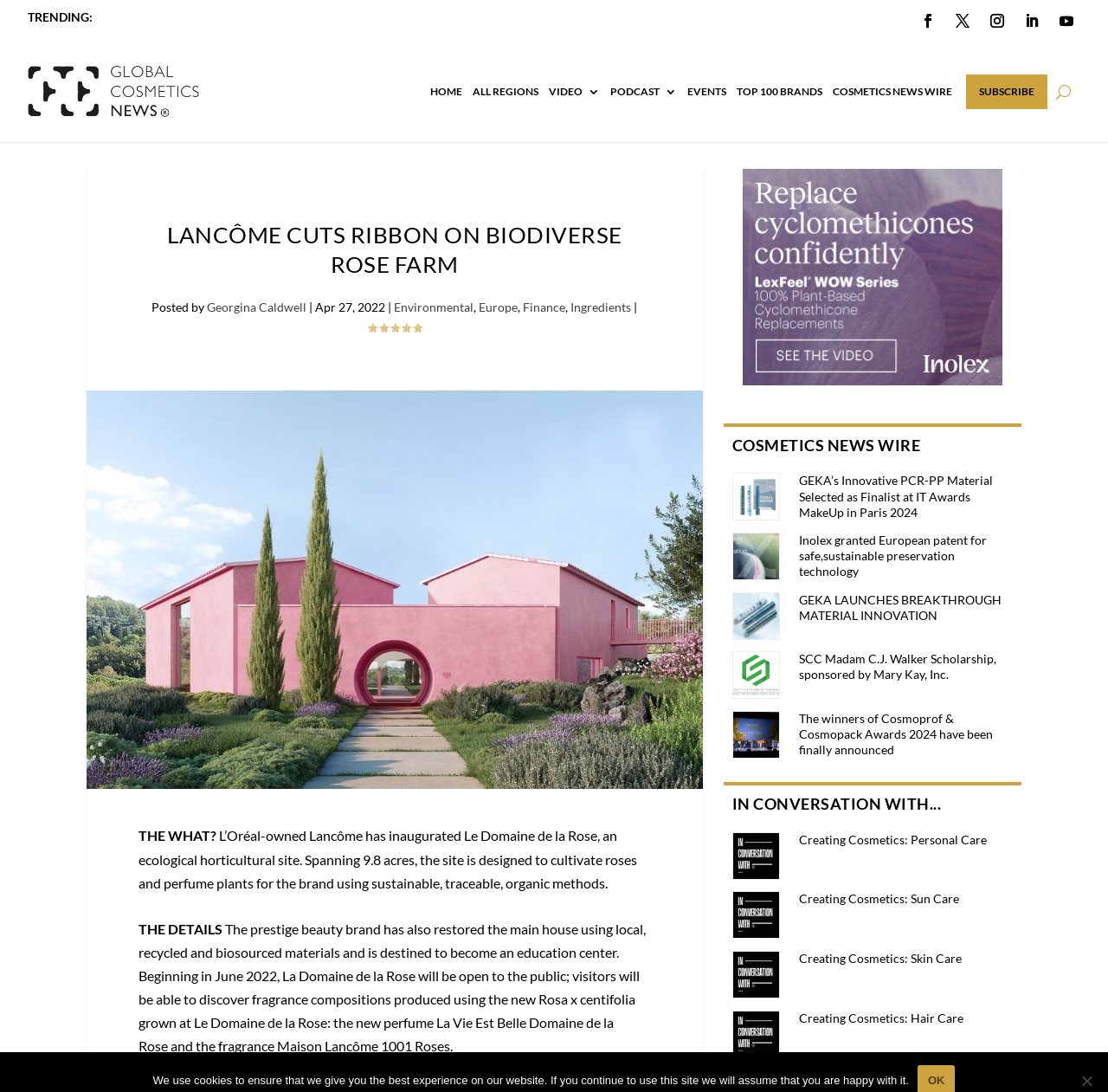Determine the bounding box coordinates for the element that should be clicked to follow this instruction: "Post a comment". The coordinates should be given as four float numbers between 0 and 1, in the format [left, top, right, bottom].

None